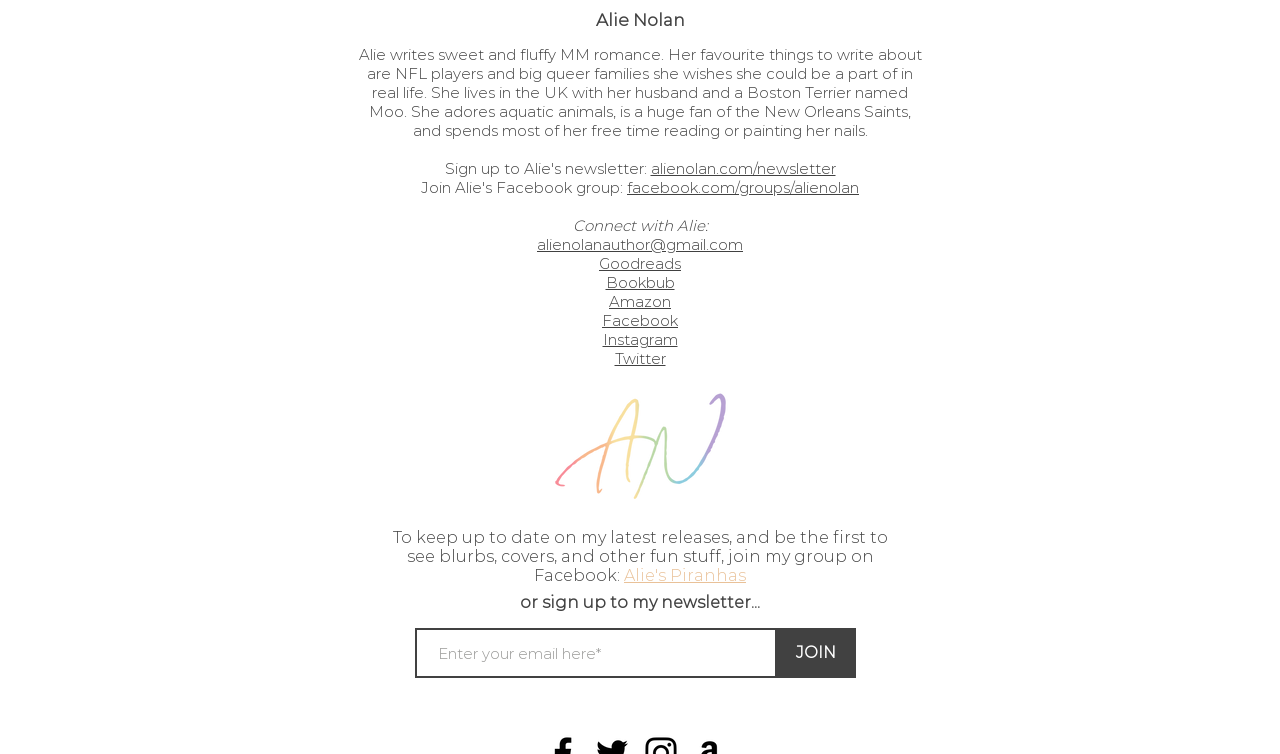Provide the bounding box coordinates of the HTML element this sentence describes: "facebook.com/groups/alienolan". The bounding box coordinates consist of four float numbers between 0 and 1, i.e., [left, top, right, bottom].

[0.49, 0.236, 0.671, 0.261]